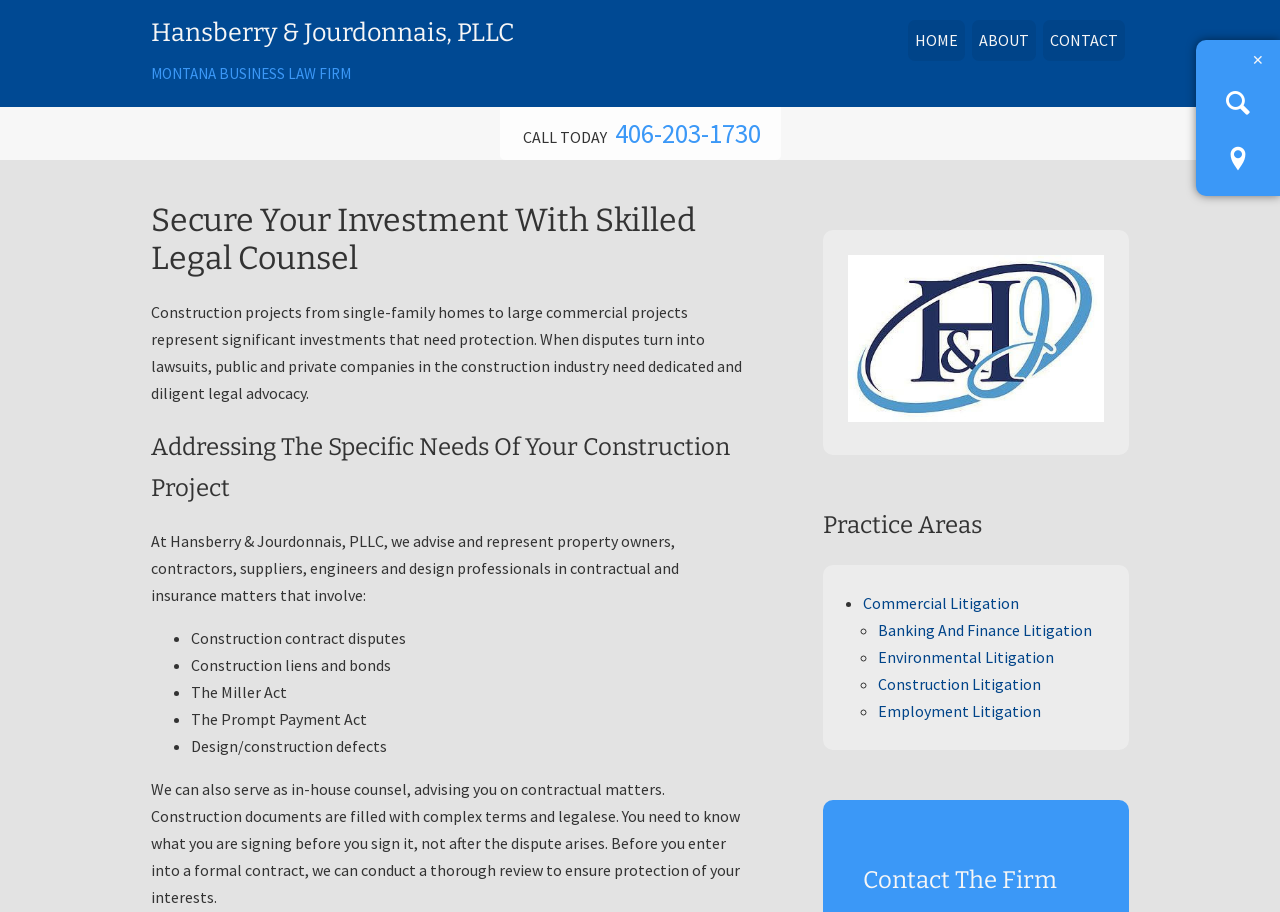Use the details in the image to answer the question thoroughly: 
What is the phone number to call?

I found the phone number by looking at the section of the webpage that says 'CALL TODAY' and lists the phone number below it.